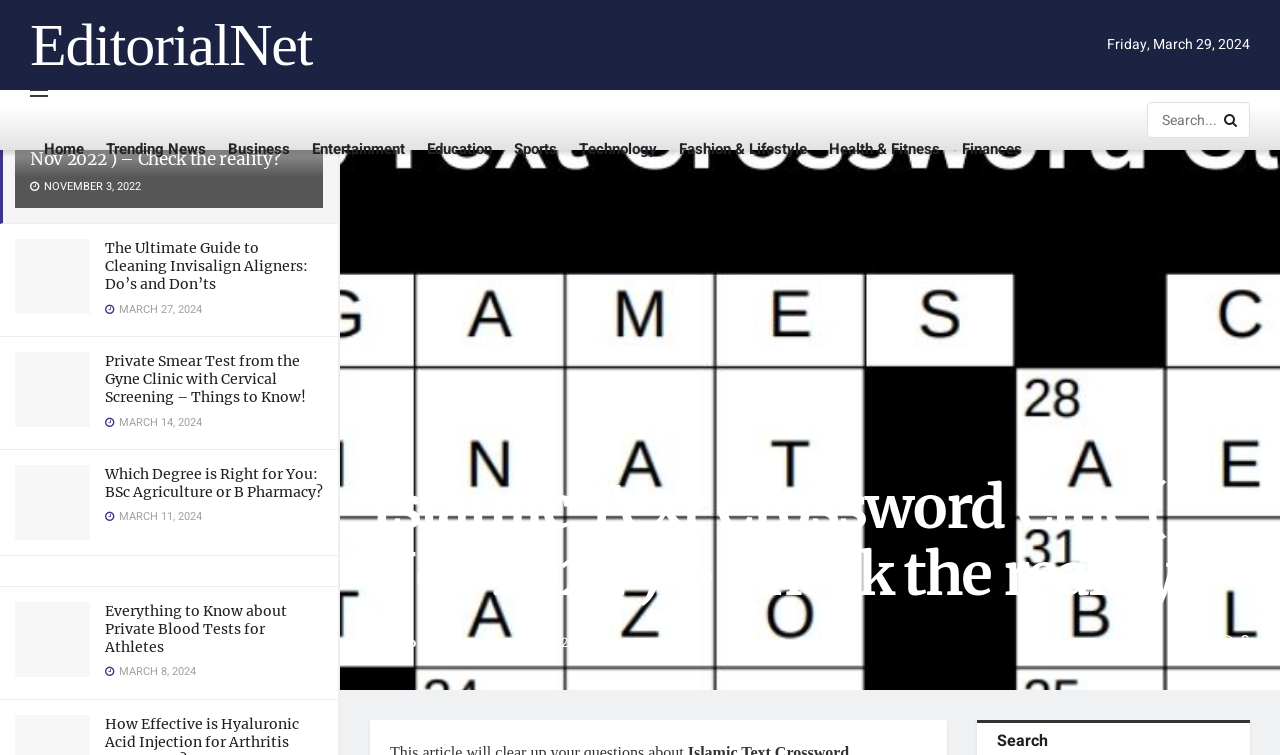Generate a comprehensive description of the contents of the webpage.

This webpage appears to be a news or blog website with a mix of articles and features. At the top, there are two static text elements, "LATEST" and "TRENDING", which suggest that the website is organized by recent and popular content. Below these elements, there is a large heading that reads "Islamic Text Crossword Clue (Nov 2022) – Check the reality?", which seems to be the title of a featured article.

To the right of the title, there is an image related to the article, and below the title, there is a link to the article with a brief description. The article is dated November 3, 2022, and is written by Dario Matos.

Below the featured article, there are several other article links, each with a heading, a brief description, and an image. These articles appear to be organized in a list, with the most recent articles at the top. The articles cover a range of topics, including health, education, and technology.

At the top right of the page, there is a navigation menu with links to different categories, such as "Home", "Trending News", "Business", and "Entertainment". There is also a search bar with a button to submit a search query.

At the bottom of the page, there is a section with links to other articles, including "Cleaning Invisalign Aligners", "Private Smear Test from the Gyne Clinic", and "Everything to Know about Private Blood Tests for Athletes". Each of these links has a brief description and an image.

Overall, the webpage appears to be a news or blog website with a focus on providing information and articles on a range of topics.